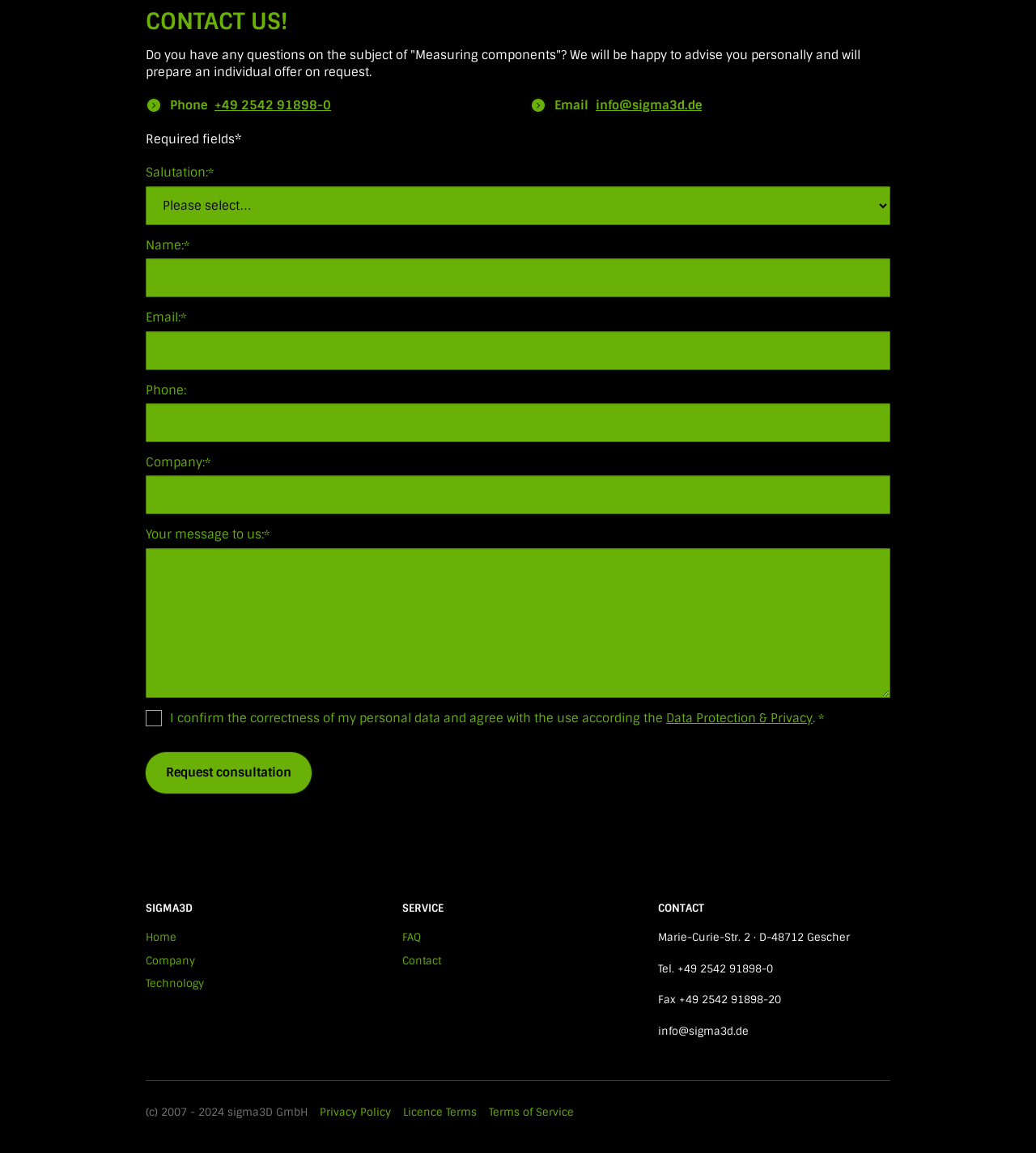Please identify the bounding box coordinates of the clickable area that will allow you to execute the instruction: "Select a salutation from the dropdown menu".

[0.141, 0.161, 0.859, 0.195]